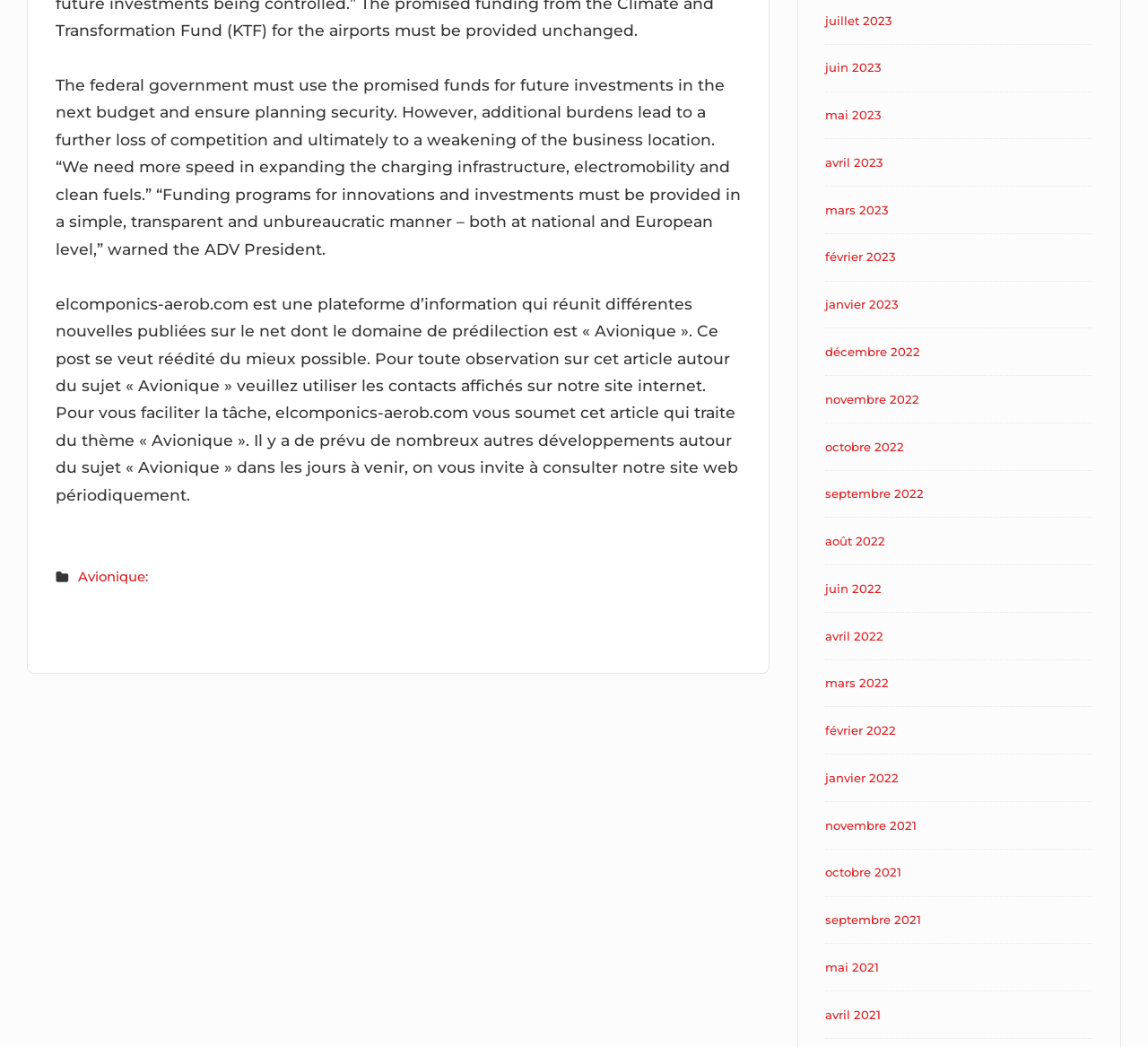Refer to the image and answer the question with as much detail as possible: What is the purpose of the funding programs mentioned?

According to the StaticText element with OCR text '“Funding programs for innovations and investments must be provided in a simple, transparent and unbureaucratic manner – both at national and European level,” warned the ADV President.', the funding programs mentioned are intended to support innovations and investments.